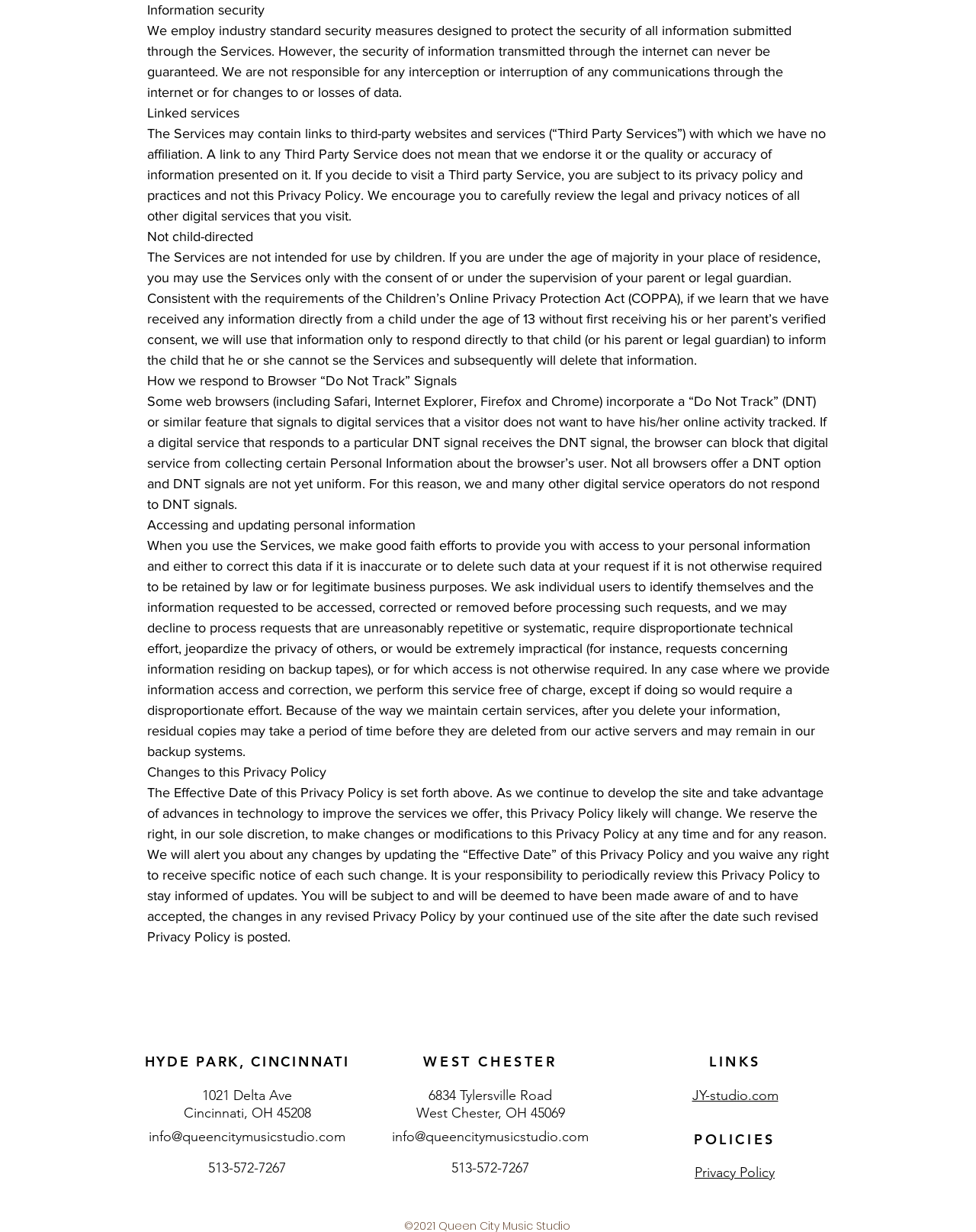Give a concise answer using only one word or phrase for this question:
What is the phone number of the West Chester location?

513-572-7267